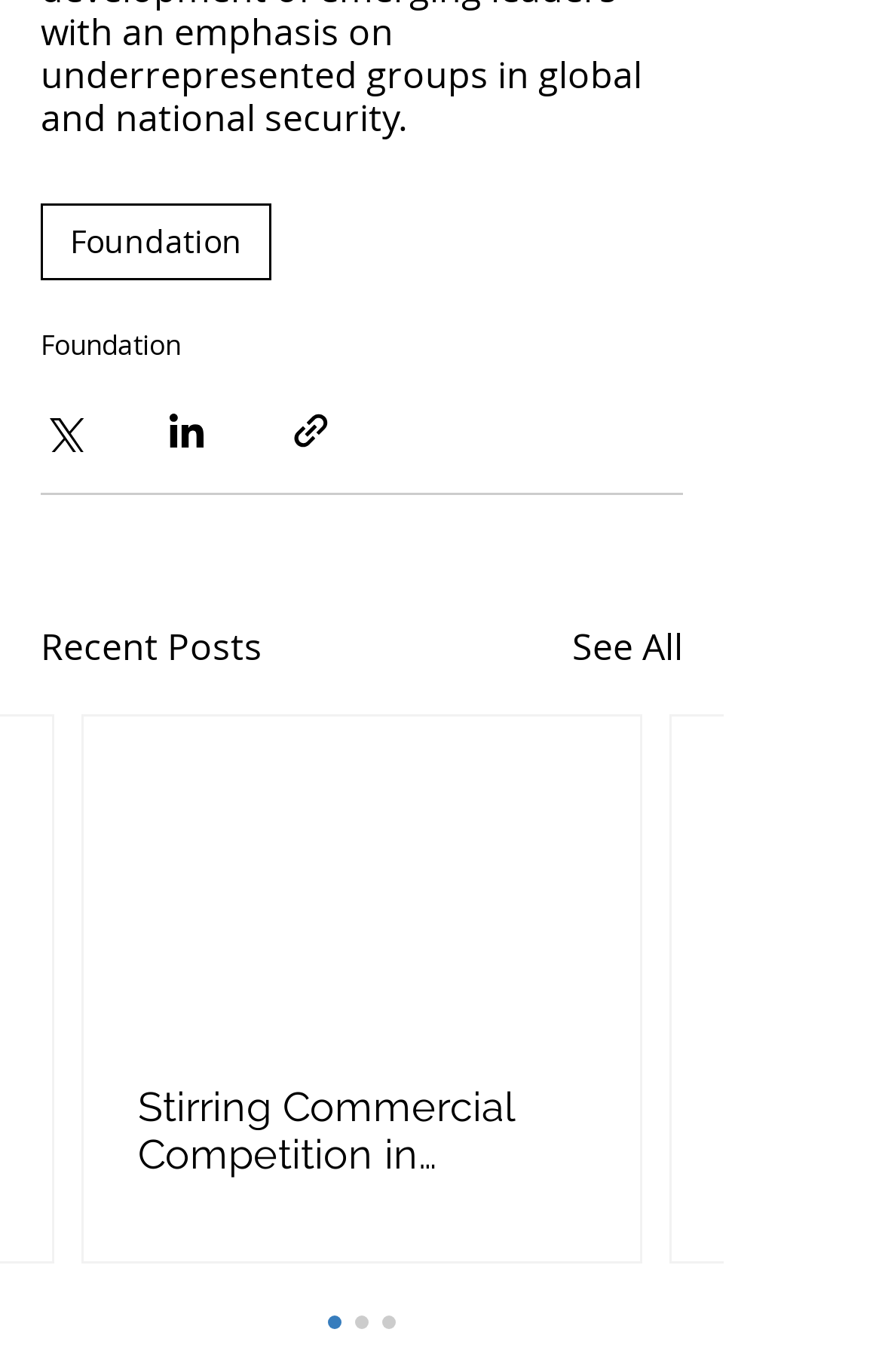What is the title of the first article?
Could you please answer the question thoroughly and with as much detail as possible?

I looked at the article section and found that the title of the first article is not explicitly provided. However, there is a link with the text 'Stirring Commercial Competition in Defense – Taking a Page from NASA’s Playbook', which might be related to the article title.